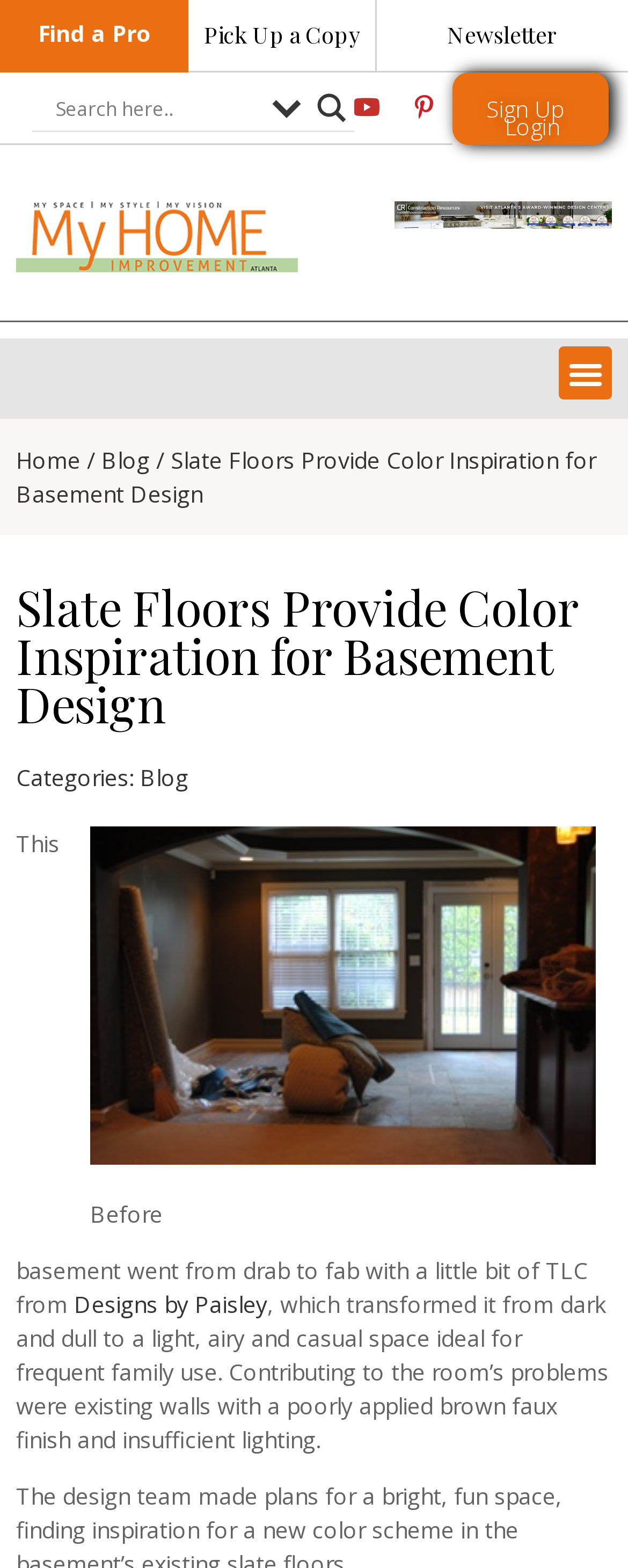Give a short answer to this question using one word or a phrase:
How many social media links are there?

4